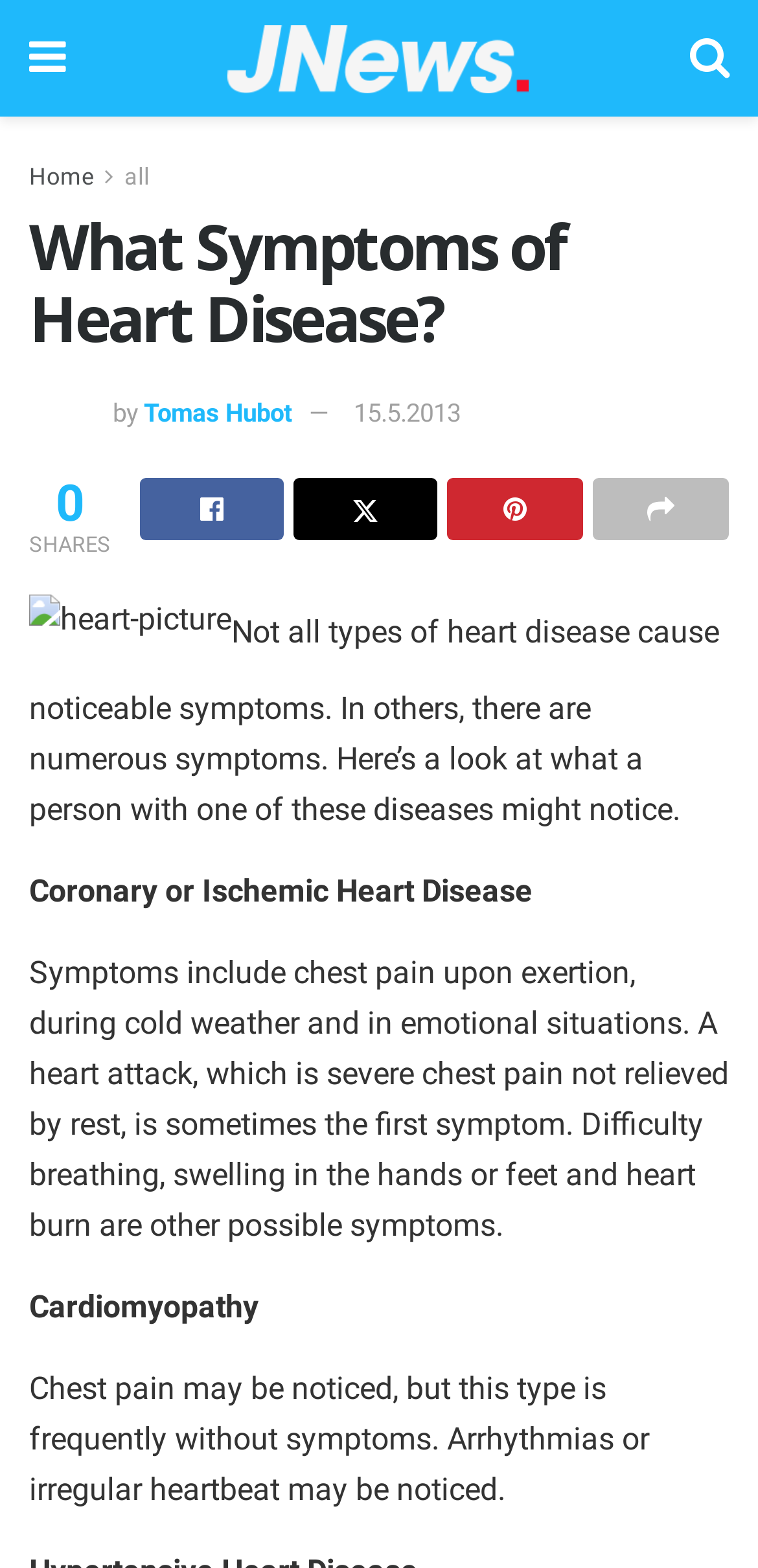Bounding box coordinates should be provided in the format (top-left x, top-left y, bottom-right x, bottom-right y) with all values between 0 and 1. Identify the bounding box for this UI element: all

[0.164, 0.104, 0.197, 0.121]